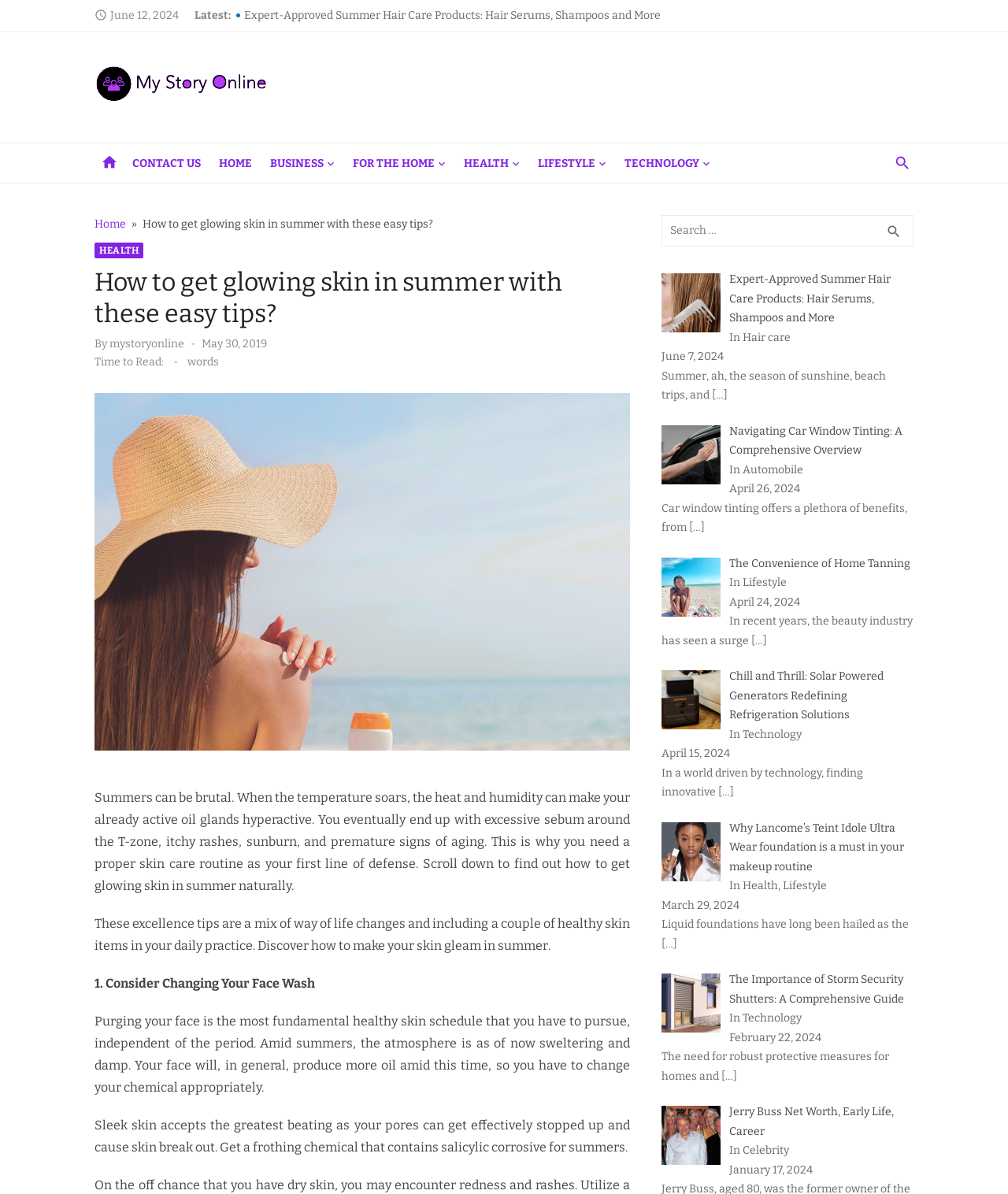Please identify the bounding box coordinates of the clickable region that I should interact with to perform the following instruction: "search for something". The coordinates should be expressed as four float numbers between 0 and 1, i.e., [left, top, right, bottom].

[0.656, 0.18, 0.906, 0.206]